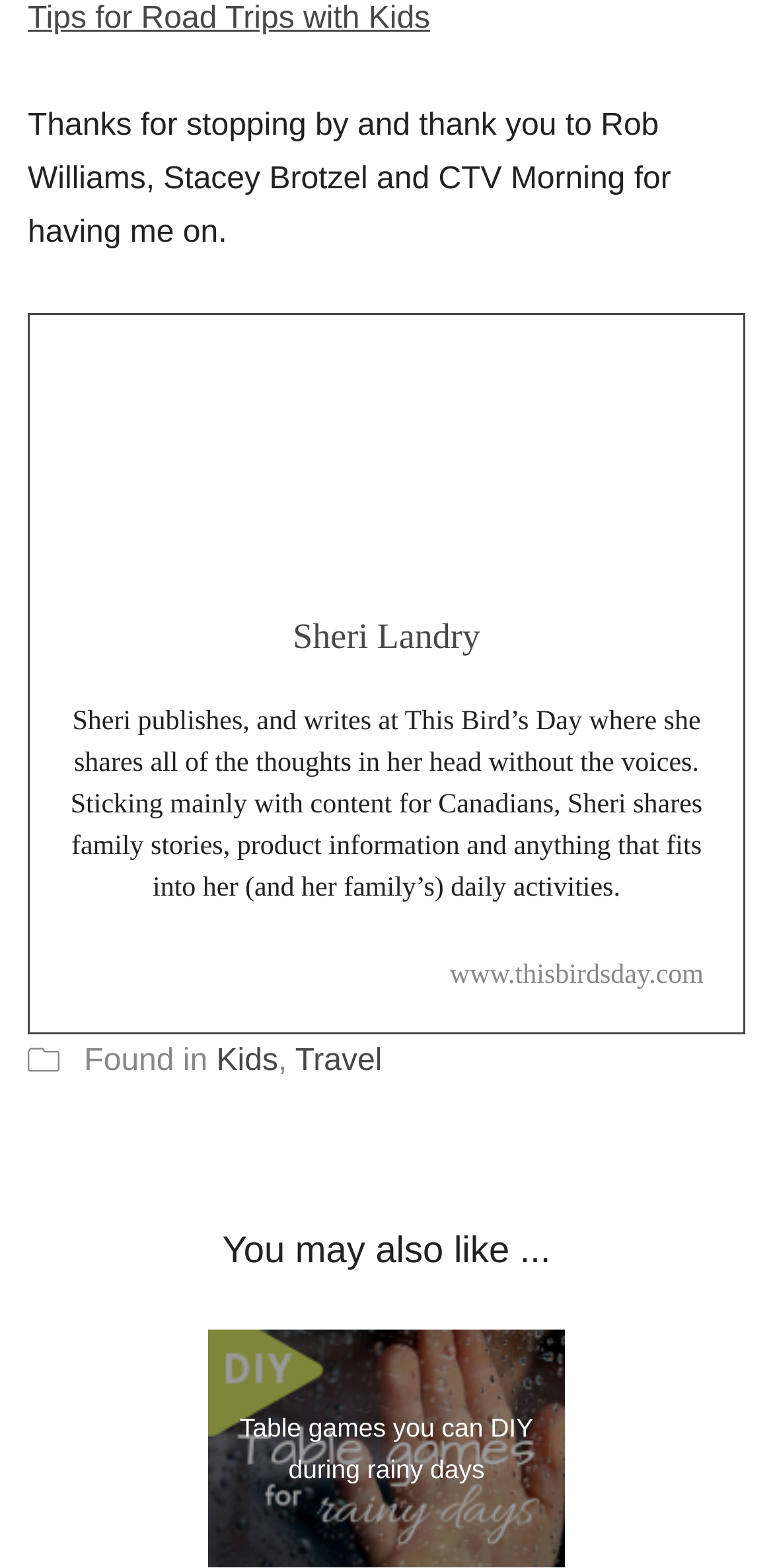What is the name of the author?
Please ensure your answer to the question is detailed and covers all necessary aspects.

The answer can be found by looking at the image and link with the text 'Sheri Landry' and the description 'Sheri publishes, and writes at This Bird’s Day...' which indicates that Sheri Landry is the author.